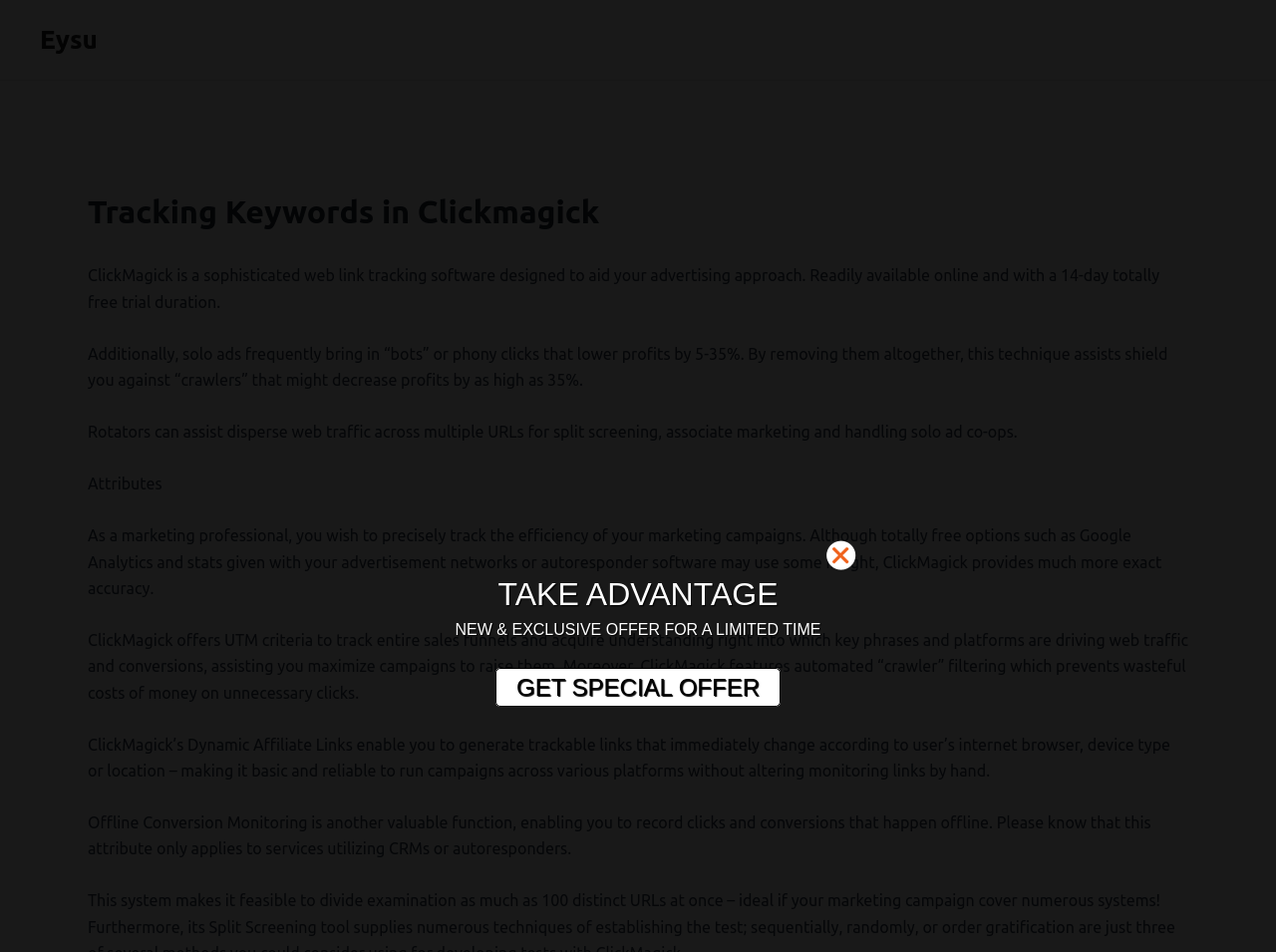What is the purpose of Rotators in ClickMagick?
Answer the question with a single word or phrase, referring to the image.

Distribute web traffic